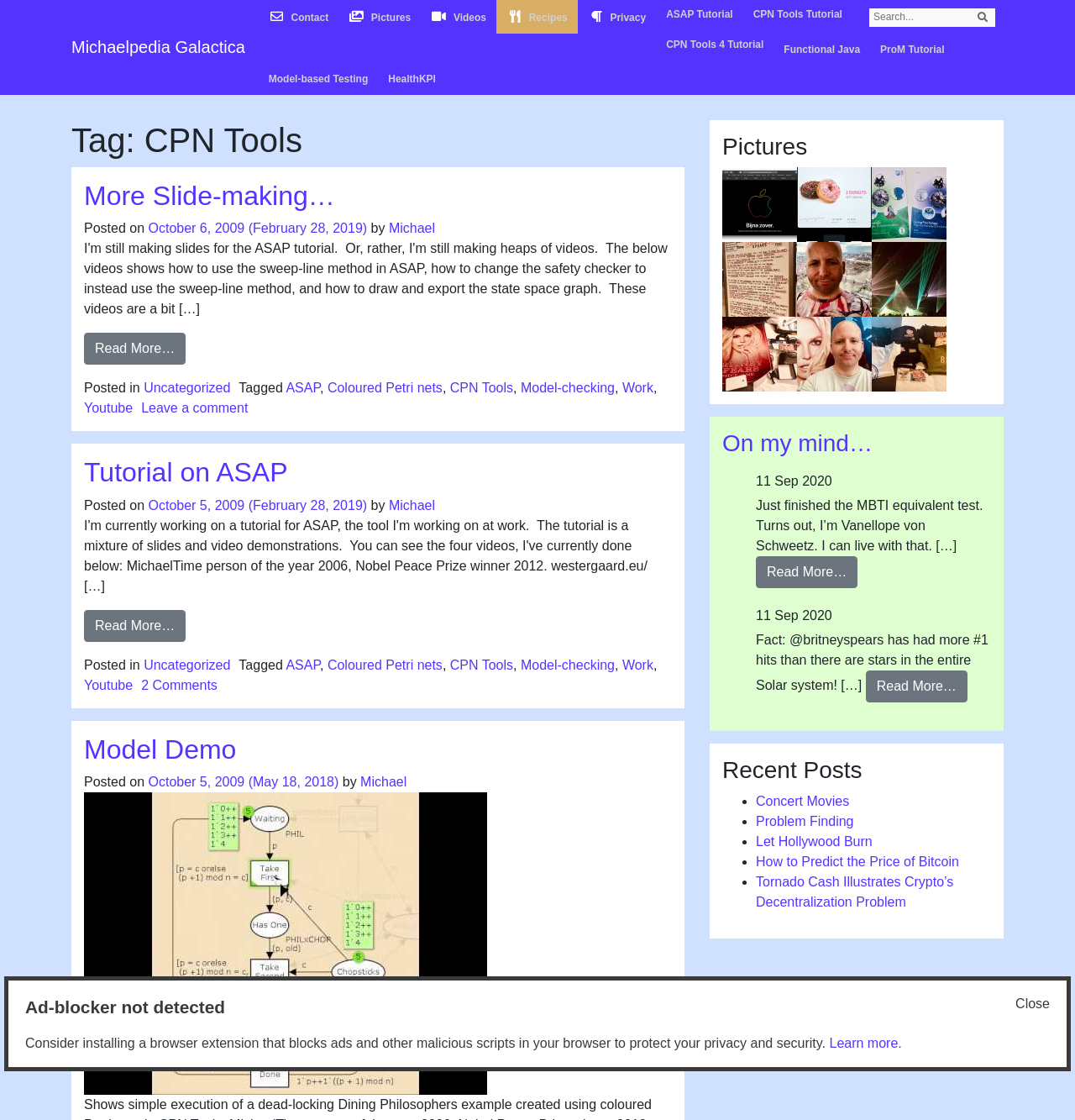How many comments are there on the second article?
Provide a concise answer using a single word or phrase based on the image.

2